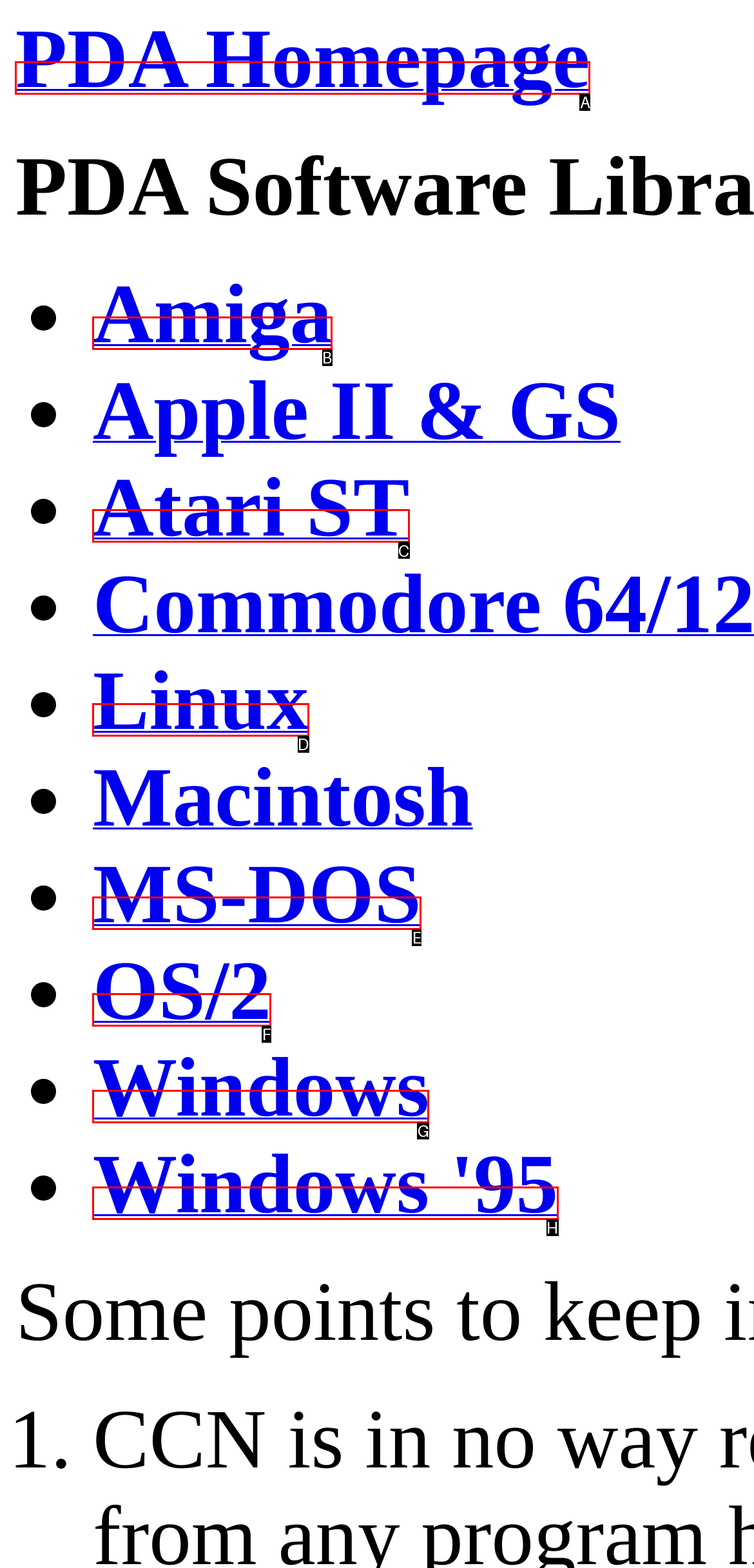Specify the letter of the UI element that should be clicked to achieve the following: explore Atari ST
Provide the corresponding letter from the choices given.

C